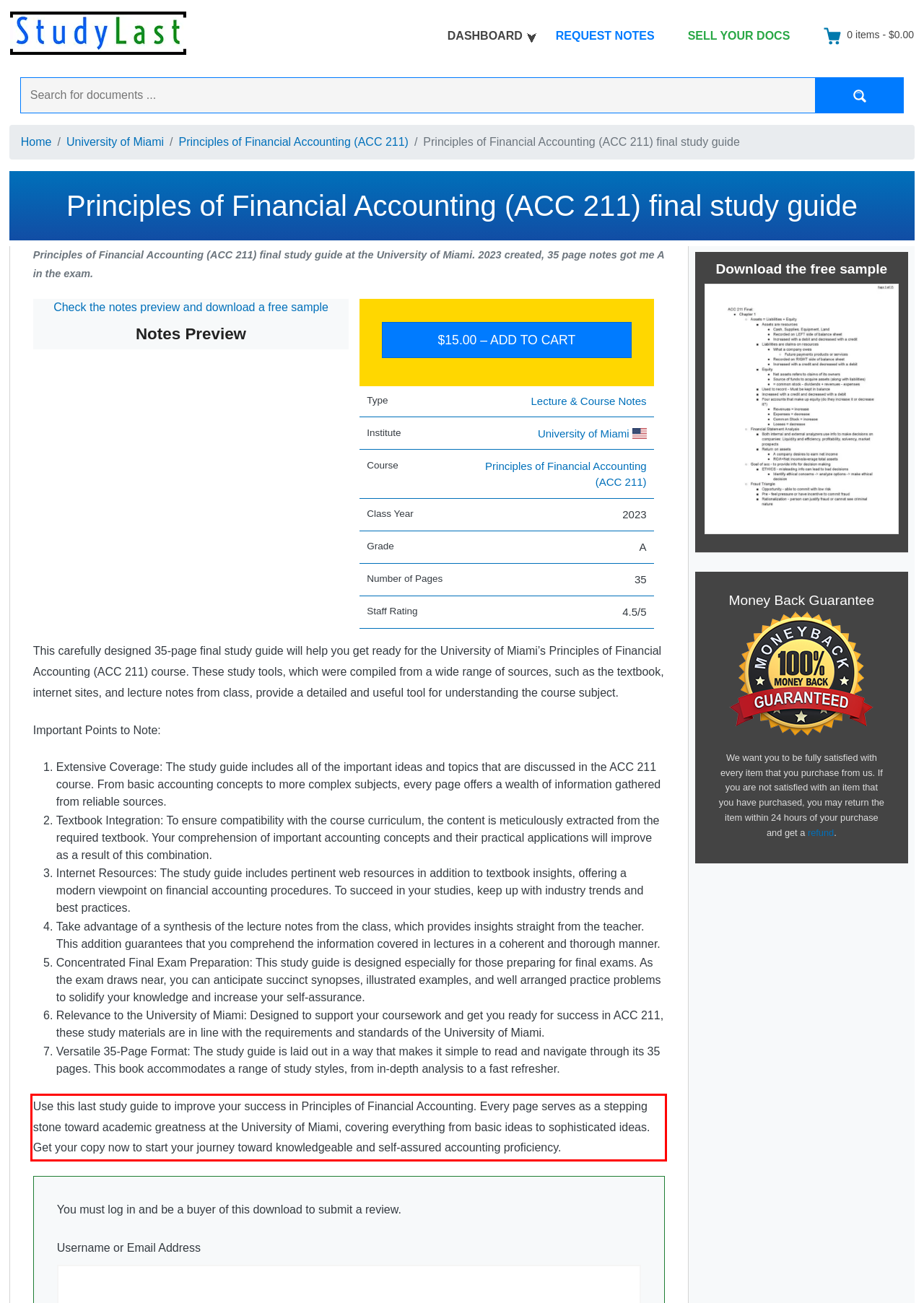Analyze the webpage screenshot and use OCR to recognize the text content in the red bounding box.

Use this last study guide to improve your success in Principles of Financial Accounting. Every page serves as a stepping stone toward academic greatness at the University of Miami, covering everything from basic ideas to sophisticated ideas. Get your copy now to start your journey toward knowledgeable and self-assured accounting proficiency.